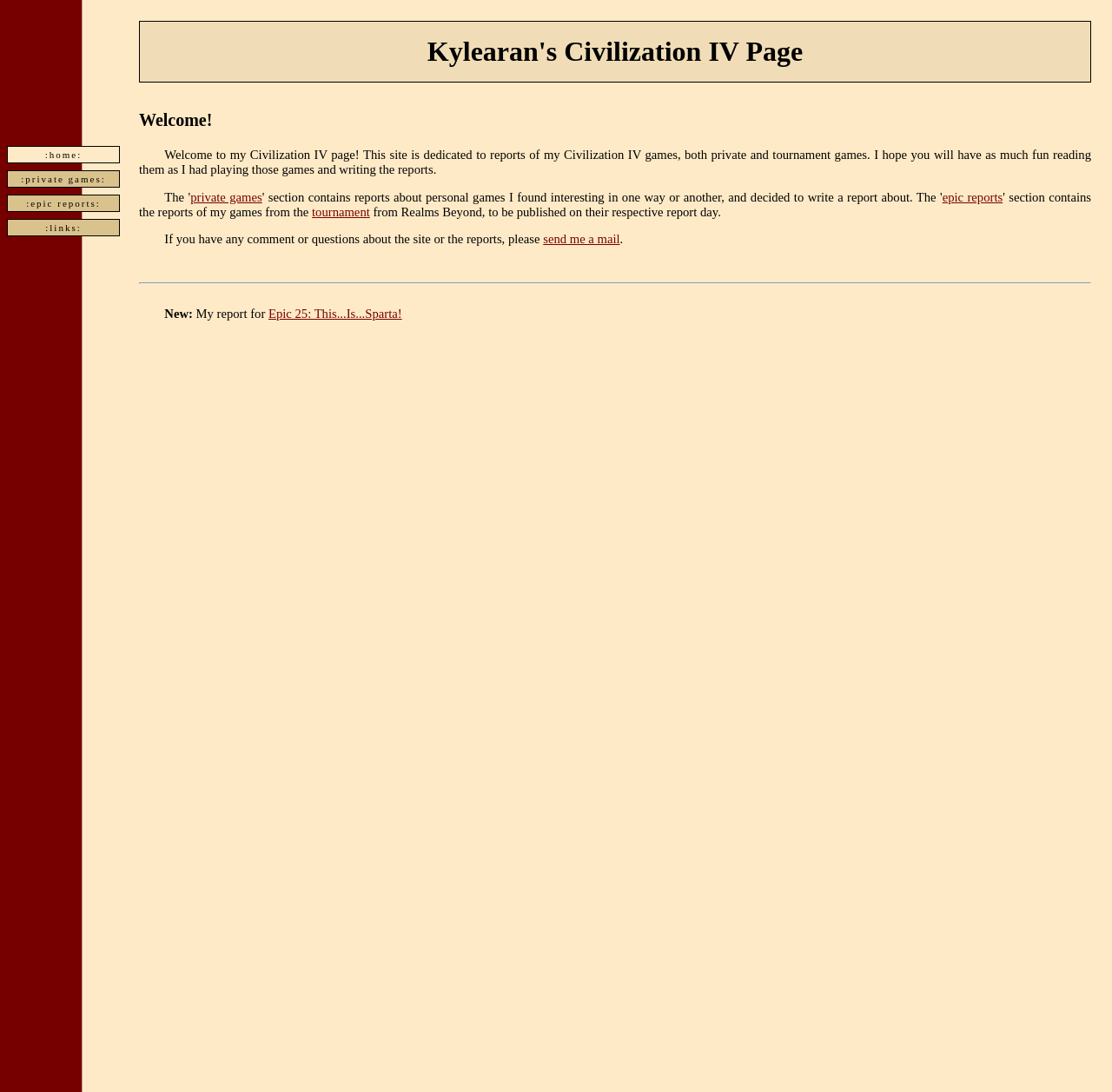Identify the title of the webpage and provide its text content.

Kylearan's Civilization IV Page